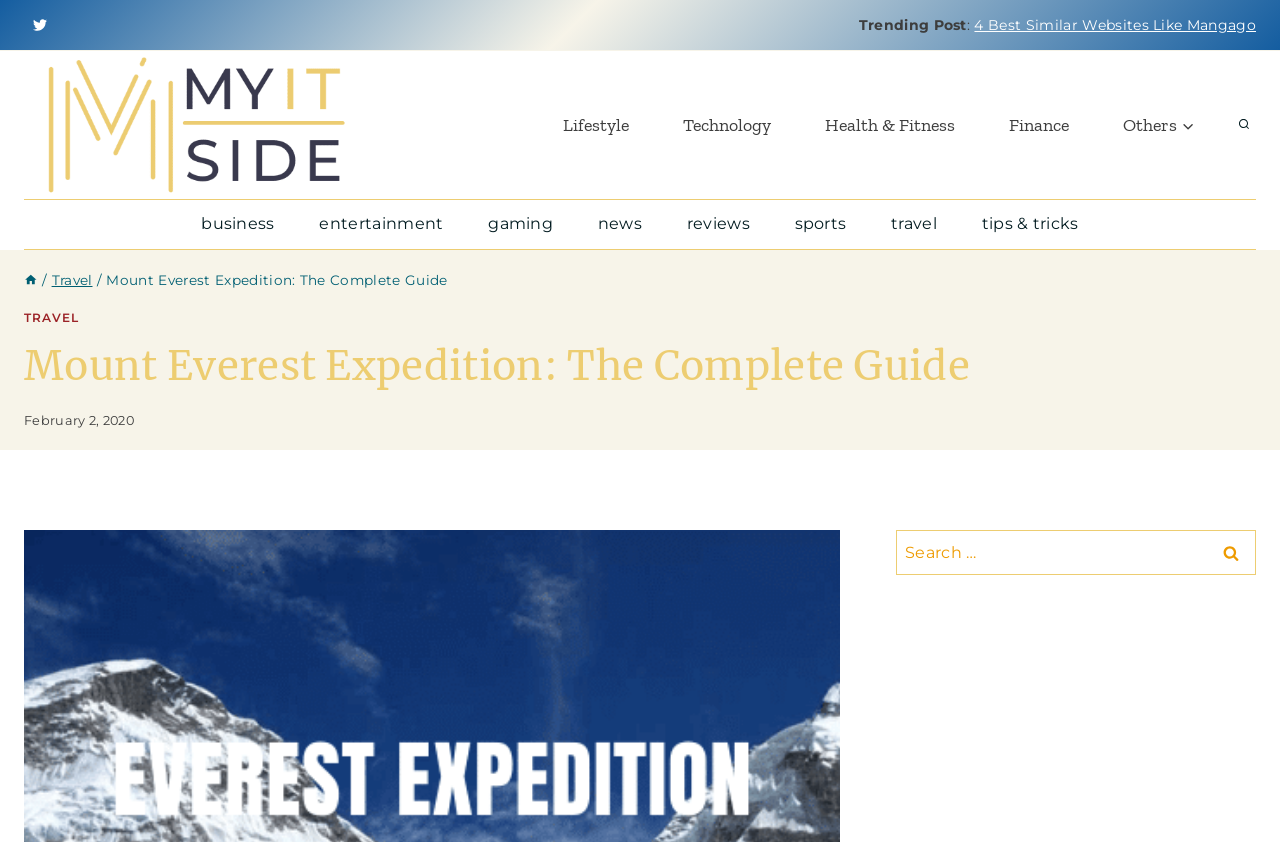Please identify the bounding box coordinates of the region to click in order to complete the given instruction: "Read the Mount Everest Expedition guide". The coordinates should be four float numbers between 0 and 1, i.e., [left, top, right, bottom].

[0.019, 0.399, 0.758, 0.471]